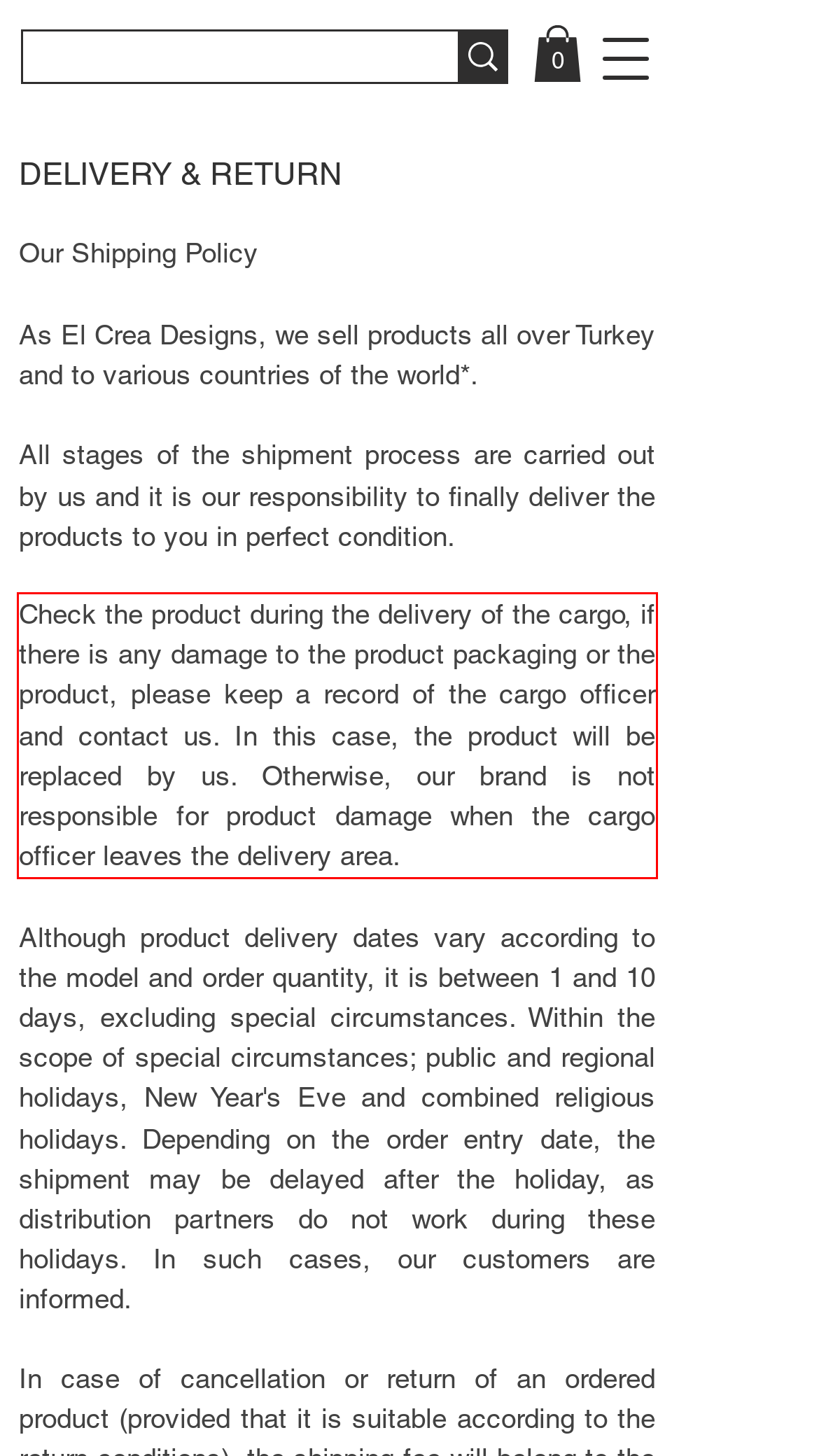Given a screenshot of a webpage, locate the red bounding box and extract the text it encloses.

Check the product during the delivery of the cargo, if there is any damage to the product packaging or the product, please keep a record of the cargo officer and contact us. In this case, the product will be replaced by us. Otherwise, our brand is not responsible for product damage when the cargo officer leaves the delivery area.